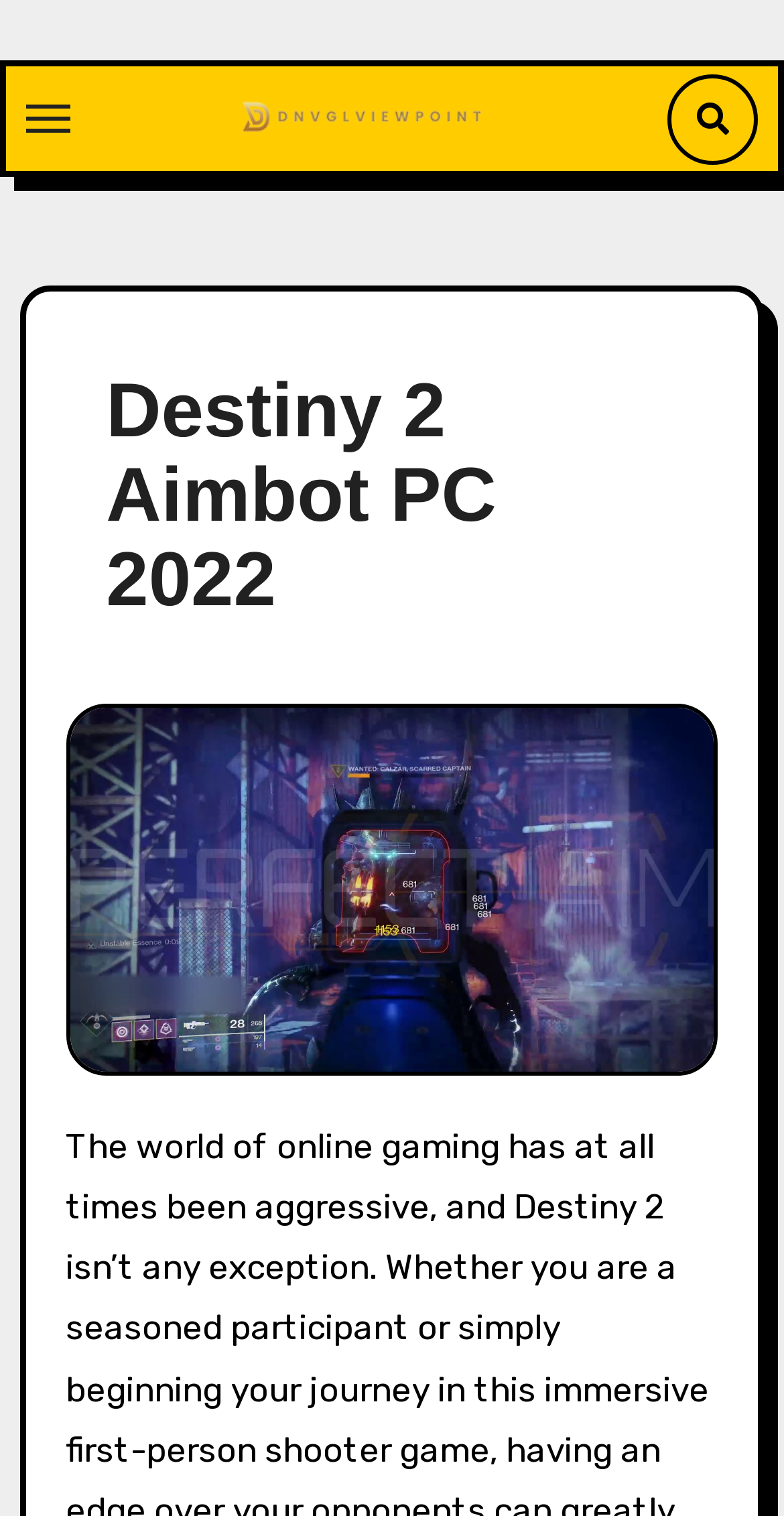Identify and provide the bounding box for the element described by: "Destiny 2 Aimbot PC 2022".

[0.135, 0.244, 0.633, 0.411]